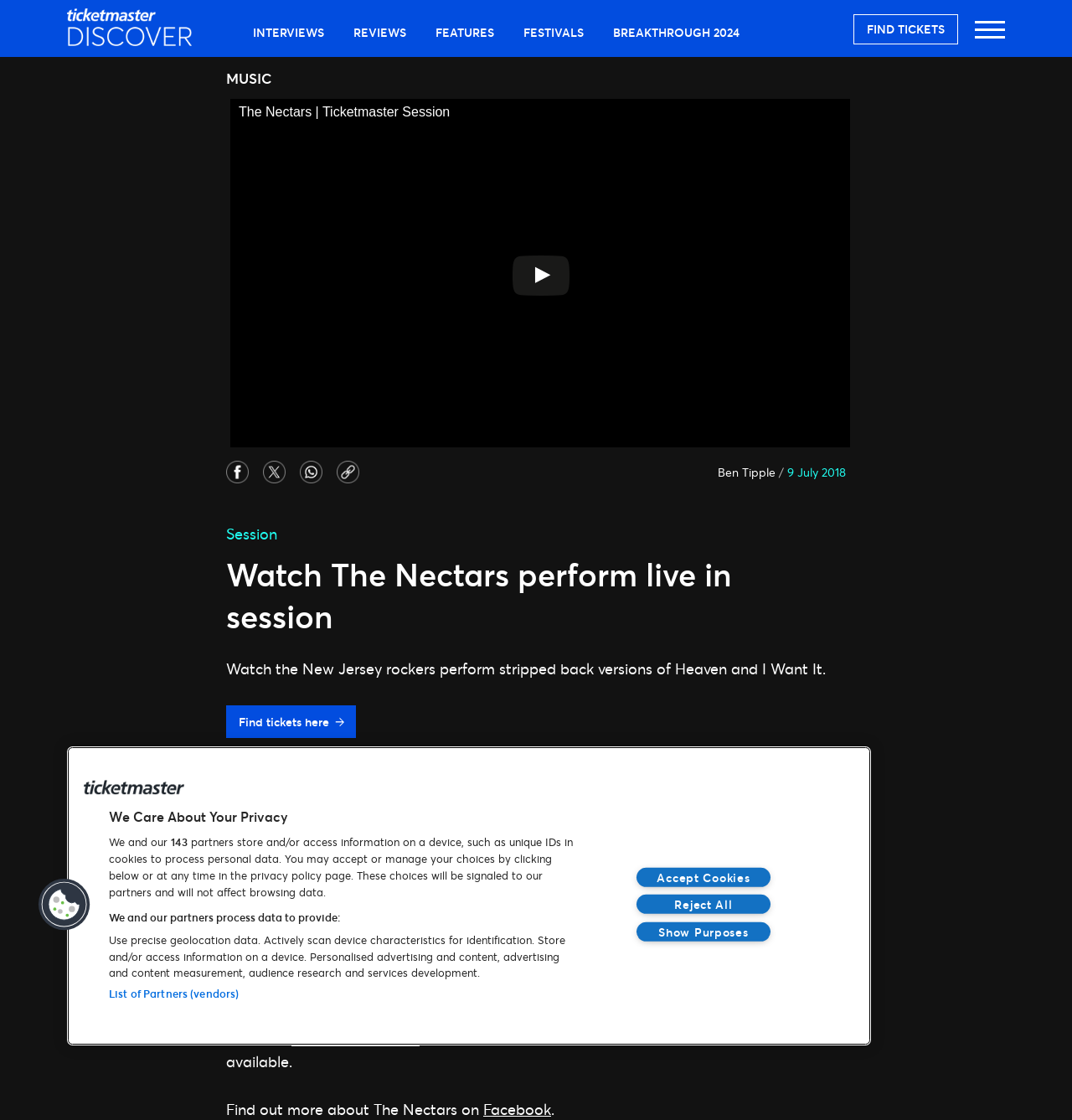Please provide the bounding box coordinates for the element that needs to be clicked to perform the instruction: "Go to INTERVIEWS". The coordinates must consist of four float numbers between 0 and 1, formatted as [left, top, right, bottom].

[0.224, 0.014, 0.314, 0.043]